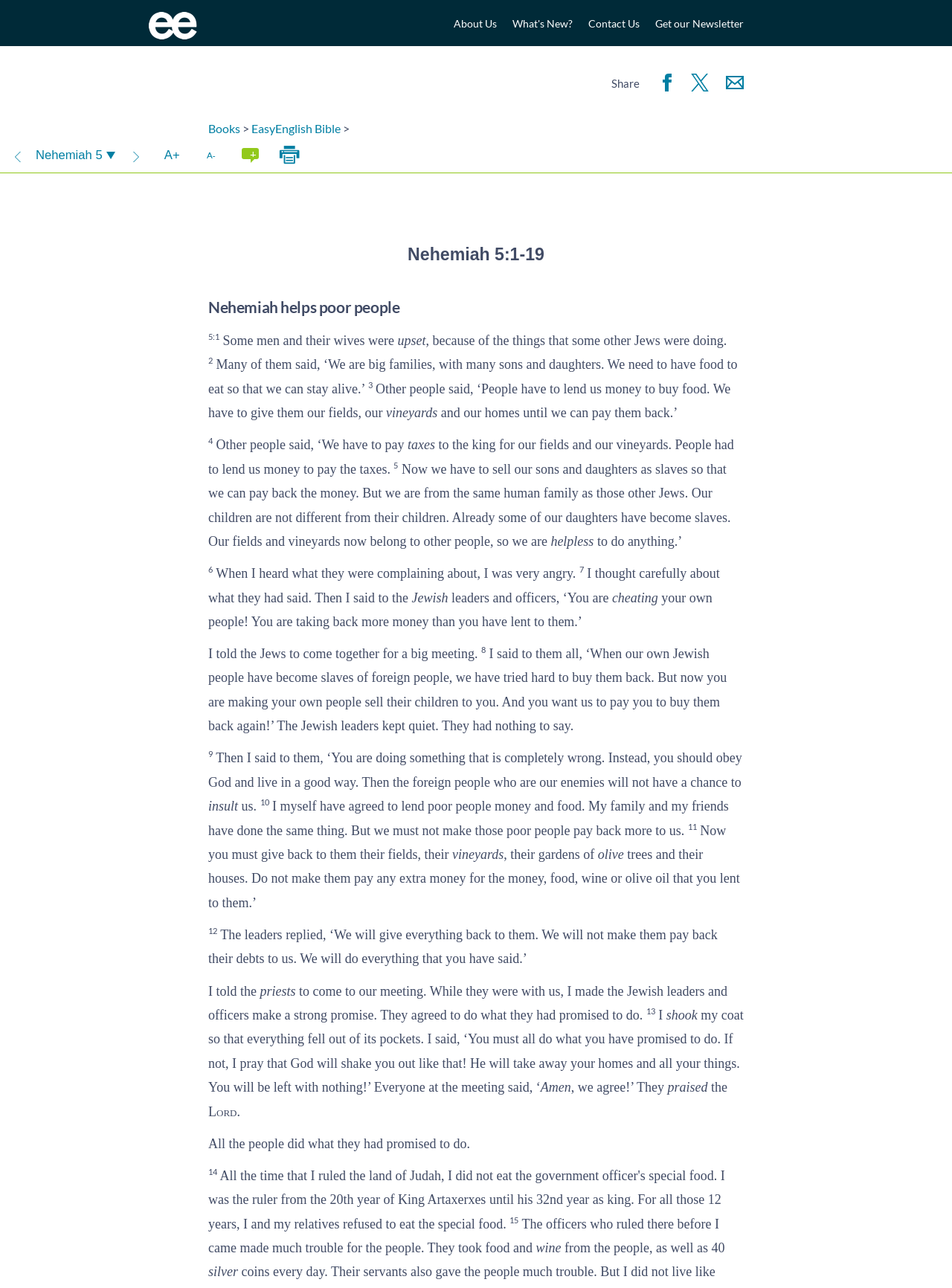Identify the bounding box of the UI component described as: "Get our Newsletter".

[0.688, 0.011, 0.781, 0.025]